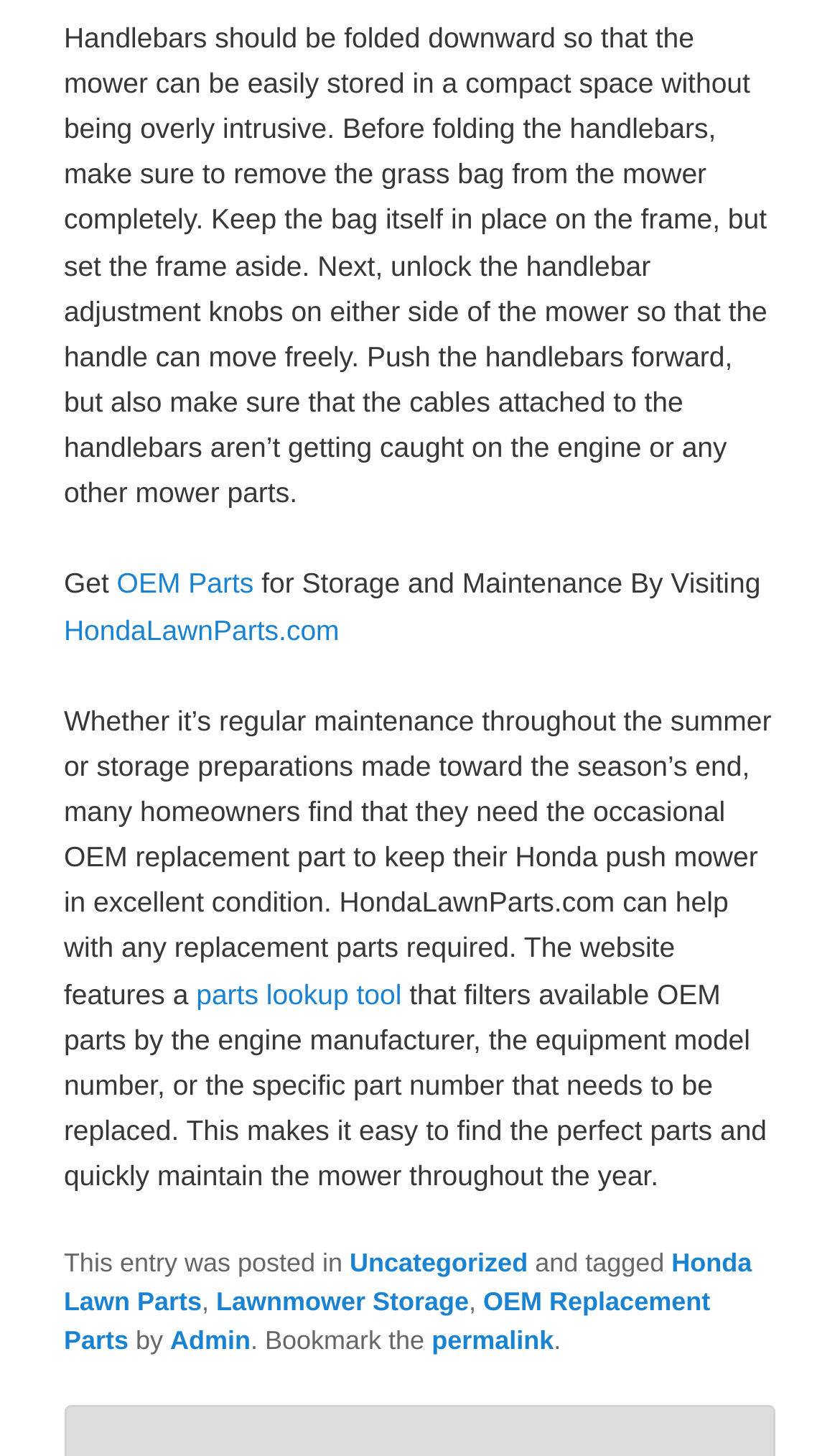Give a succinct answer to this question in a single word or phrase: 
What is the topic of this blog post?

Lawnmower Storage